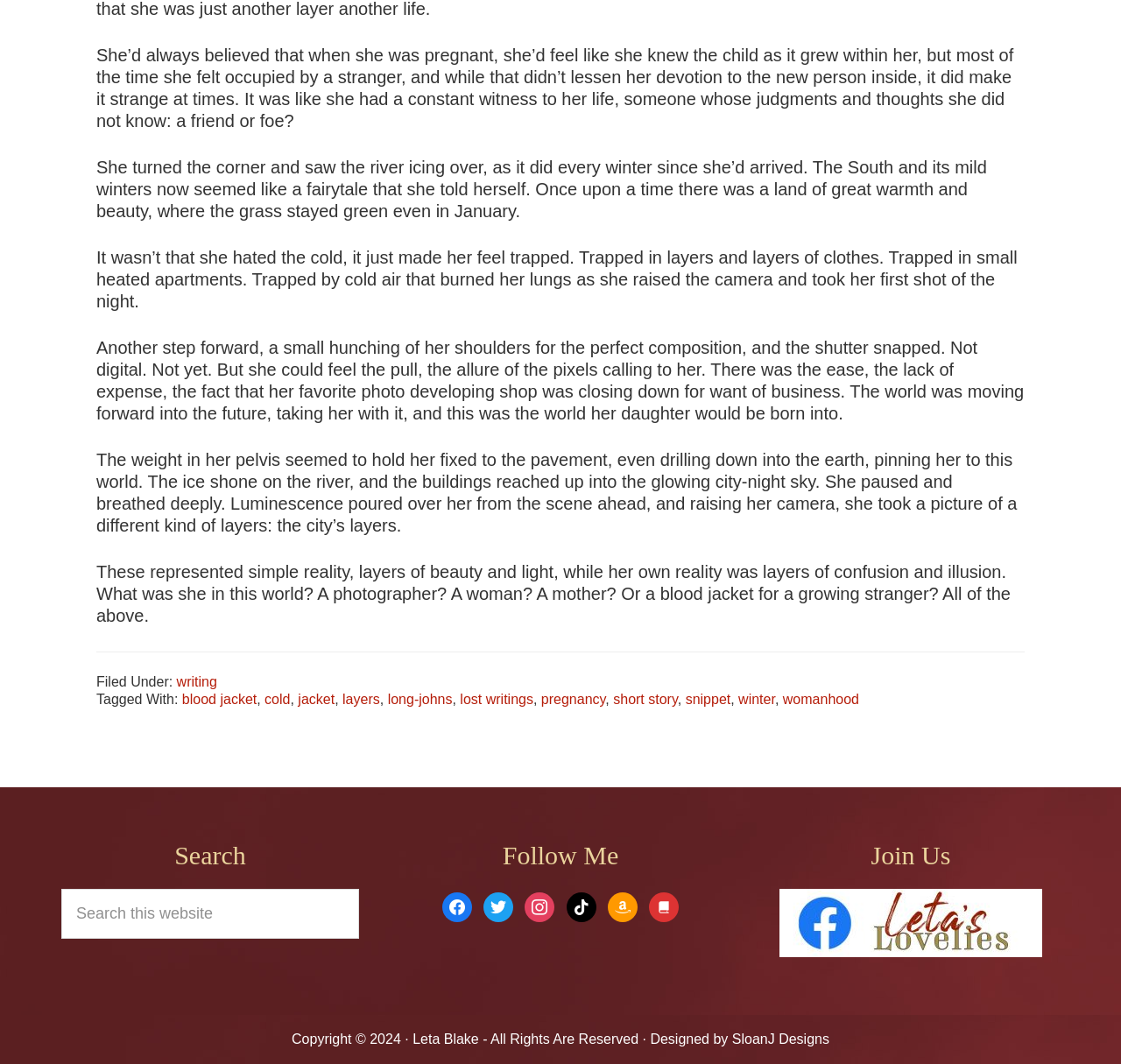Provide the bounding box coordinates of the HTML element described by the text: "pregnancy". The coordinates should be in the format [left, top, right, bottom] with values between 0 and 1.

[0.483, 0.651, 0.54, 0.665]